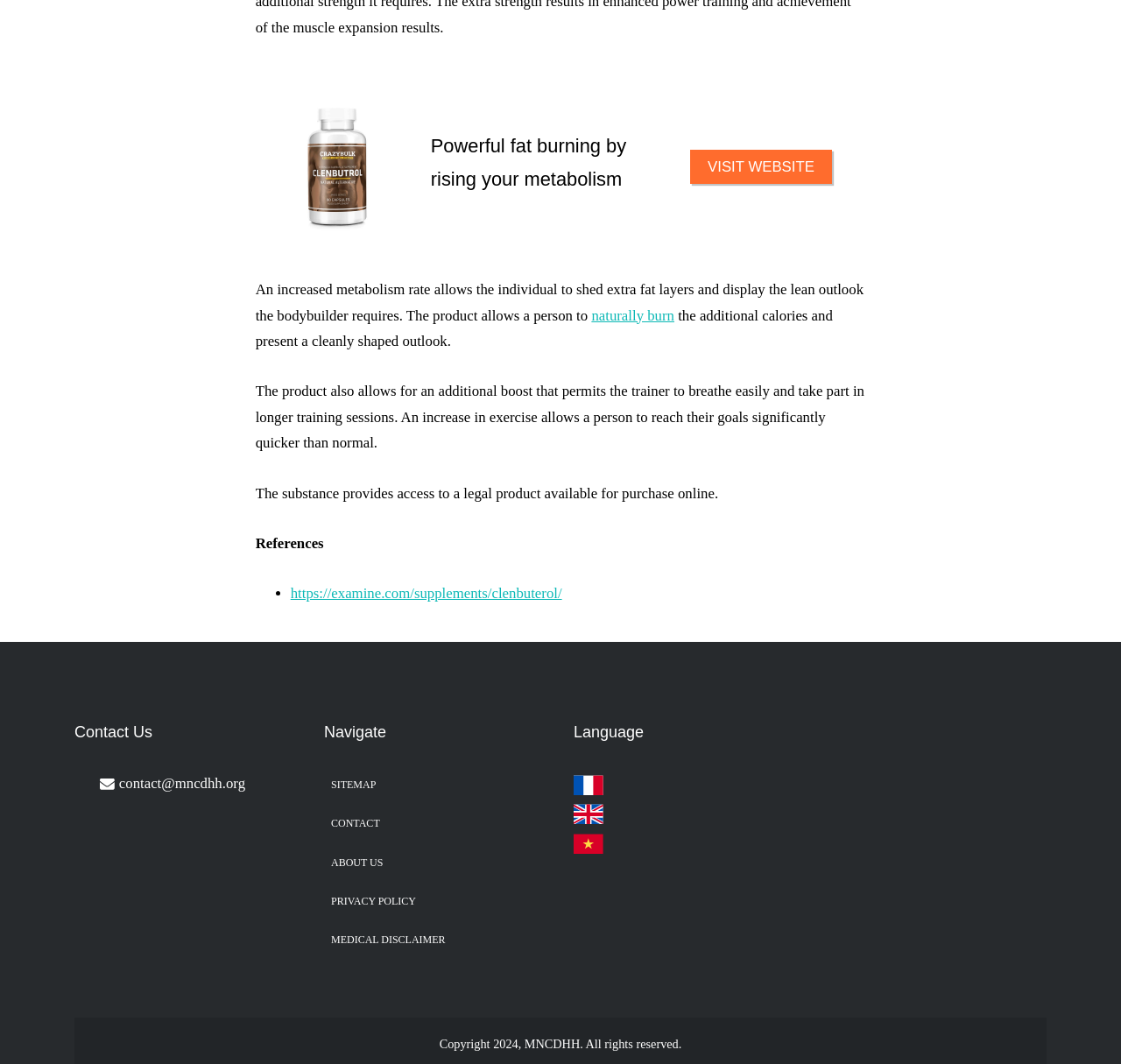Using the description "Blog", predict the bounding box of the relevant HTML element.

None